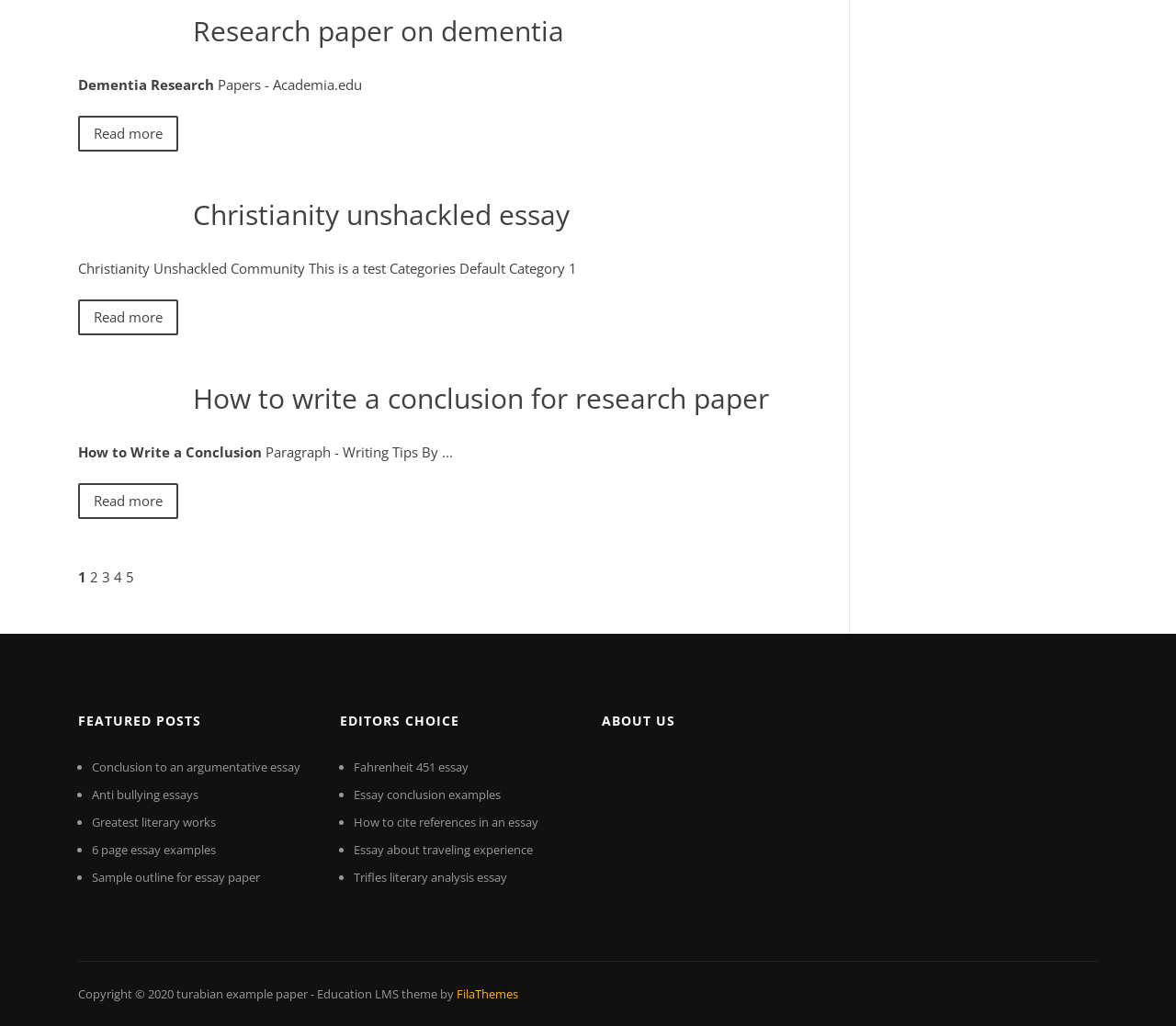Can you find the bounding box coordinates for the UI element given this description: "Sample outline for essay paper"? Provide the coordinates as four float numbers between 0 and 1: [left, top, right, bottom].

[0.078, 0.846, 0.221, 0.863]